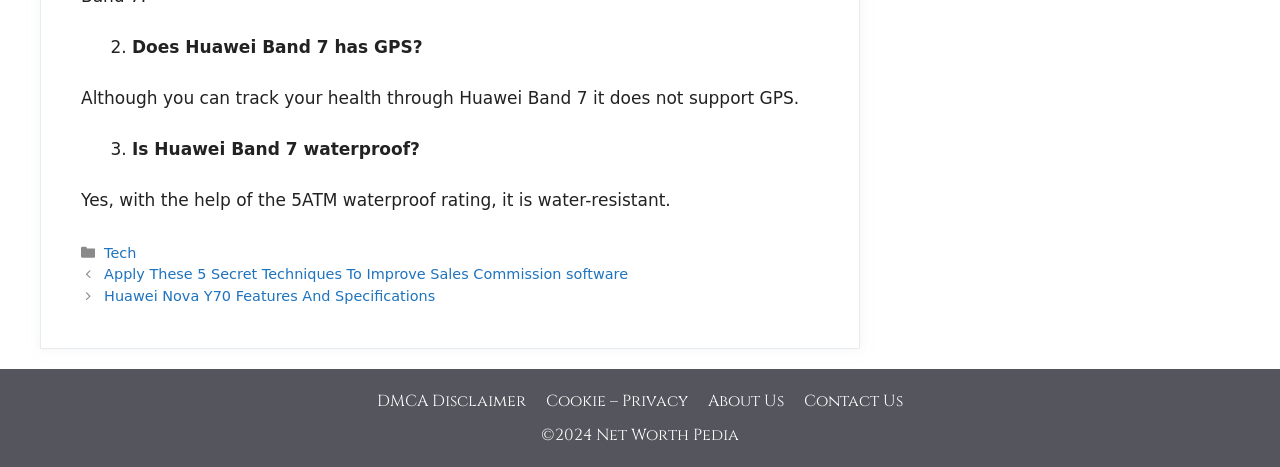Find the bounding box coordinates for the area that must be clicked to perform this action: "Click the GET A QUOTE link".

None